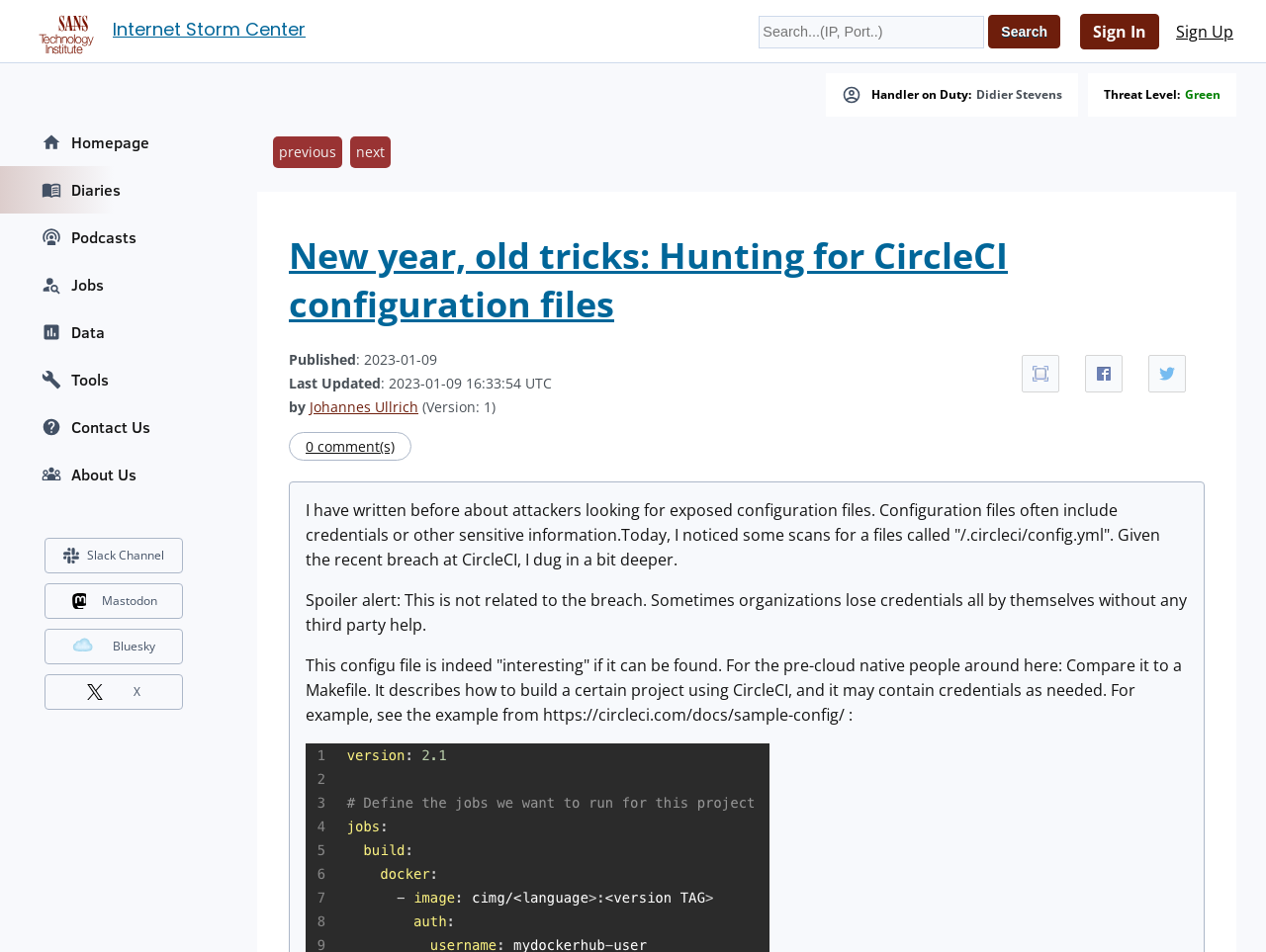Identify the main title of the webpage and generate its text content.

Internet Storm Center